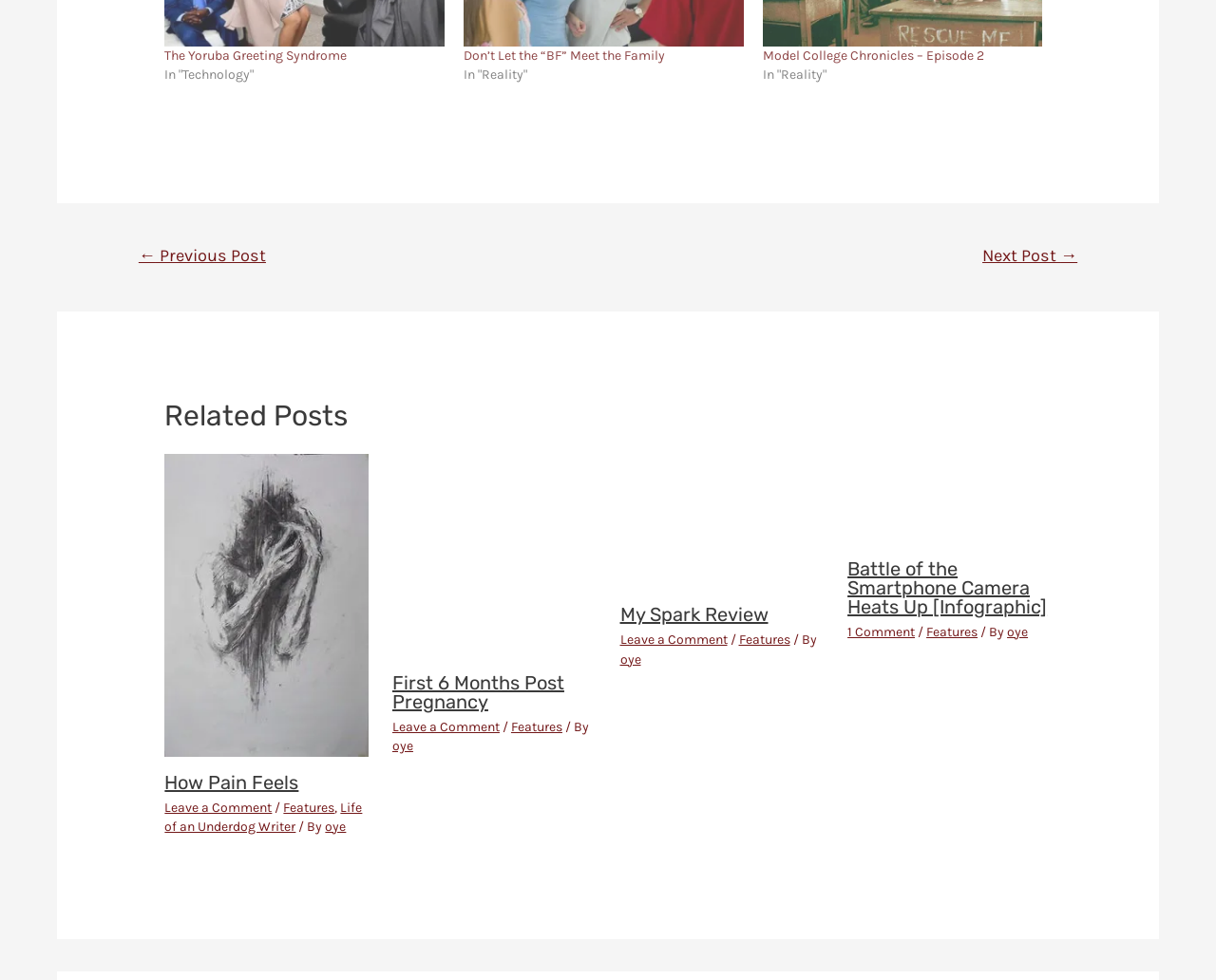Please determine the bounding box coordinates, formatted as (top-left x, top-left y, bottom-right x, bottom-right y), with all values as floating point numbers between 0 and 1. Identify the bounding box of the region described as: Life of an Underdog Writer

[0.135, 0.816, 0.298, 0.852]